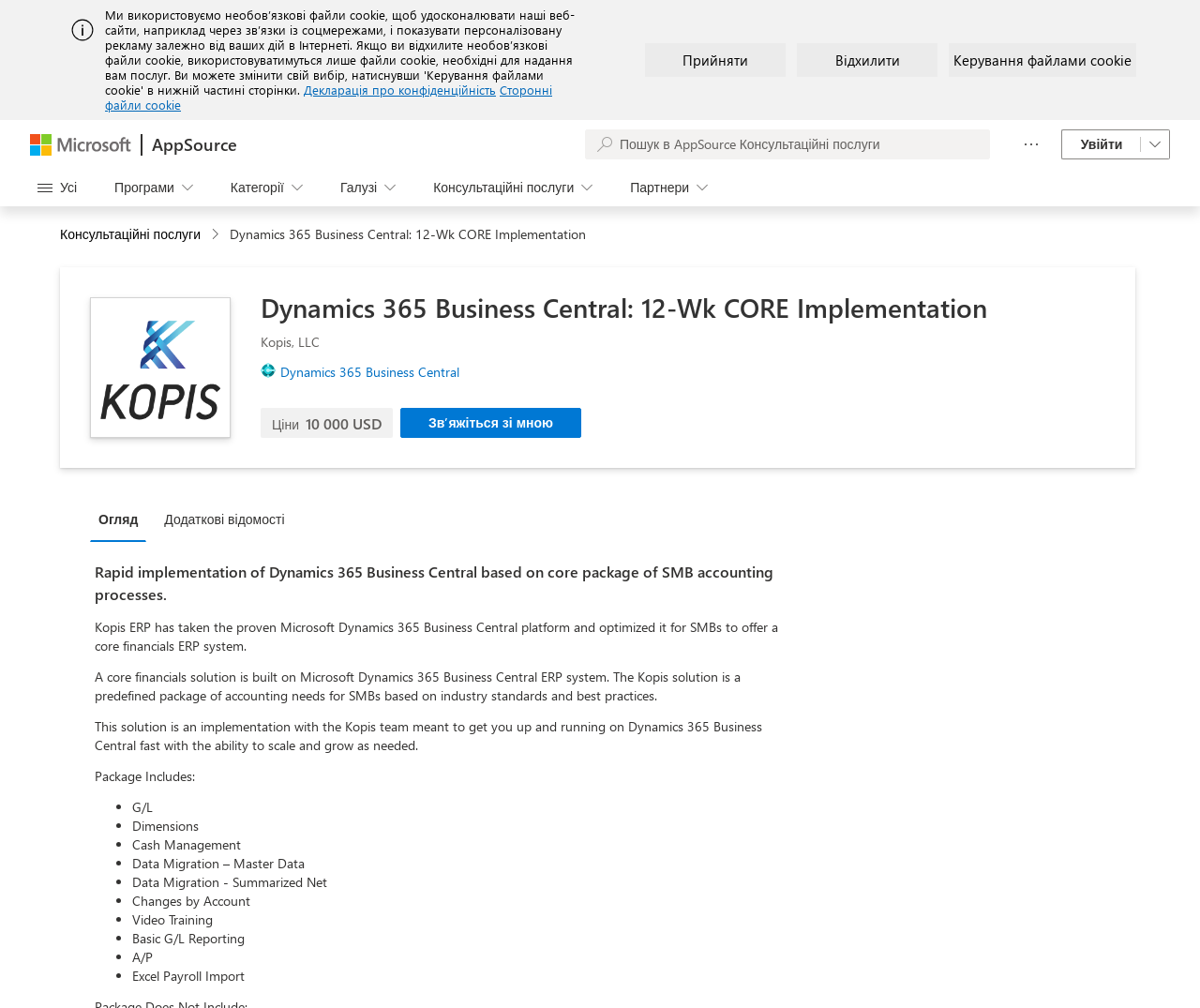Create an elaborate caption that covers all aspects of the webpage.

This webpage is about Dynamics 365 Business Central, a Microsoft AppSource application. At the top, there is an alert message and a few links, including "Декларація про конфіденційність" (Privacy Declaration) and "Сторонні файли cookie" (Third-party cookies). Below these links, there are three buttons: "Прийняти" (Accept), "Відхилити" (Decline), and "Керування файлами cookie" (Cookie Management).

On the left side, there is a Microsoft logo and a search bar. Below the search bar, there are several buttons, including "AppSource", "Докладніше" (More), and "Увійти" (Sign in). 

The main content of the webpage is divided into sections. The first section has a heading "Dynamics 365 Business Central: 12-Wk CORE Implementation" and an image related to the application. Below the heading, there is a brief description of the application, which is a rapid implementation of Dynamics 365 Business Central based on a core package of SMB accounting processes.

The next section has a heading "Kopis, LLC" and provides more information about the application, including its price, which is $10,000 USD. There is also a button "Зв’яжіться зі мною" (Contact us).

Below this section, there are two tabs: "Огляд" (Overview) and "Додаткові відомості" (Additional information). The "Огляд" tab is selected by default and provides a detailed description of the application, including its features and benefits. The description is divided into several paragraphs and includes a list of what is included in the package, such as G/L, Dimensions, Cash Management, and more.

Overall, the webpage provides detailed information about Dynamics 365 Business Central and its implementation, including its features, benefits, and pricing.